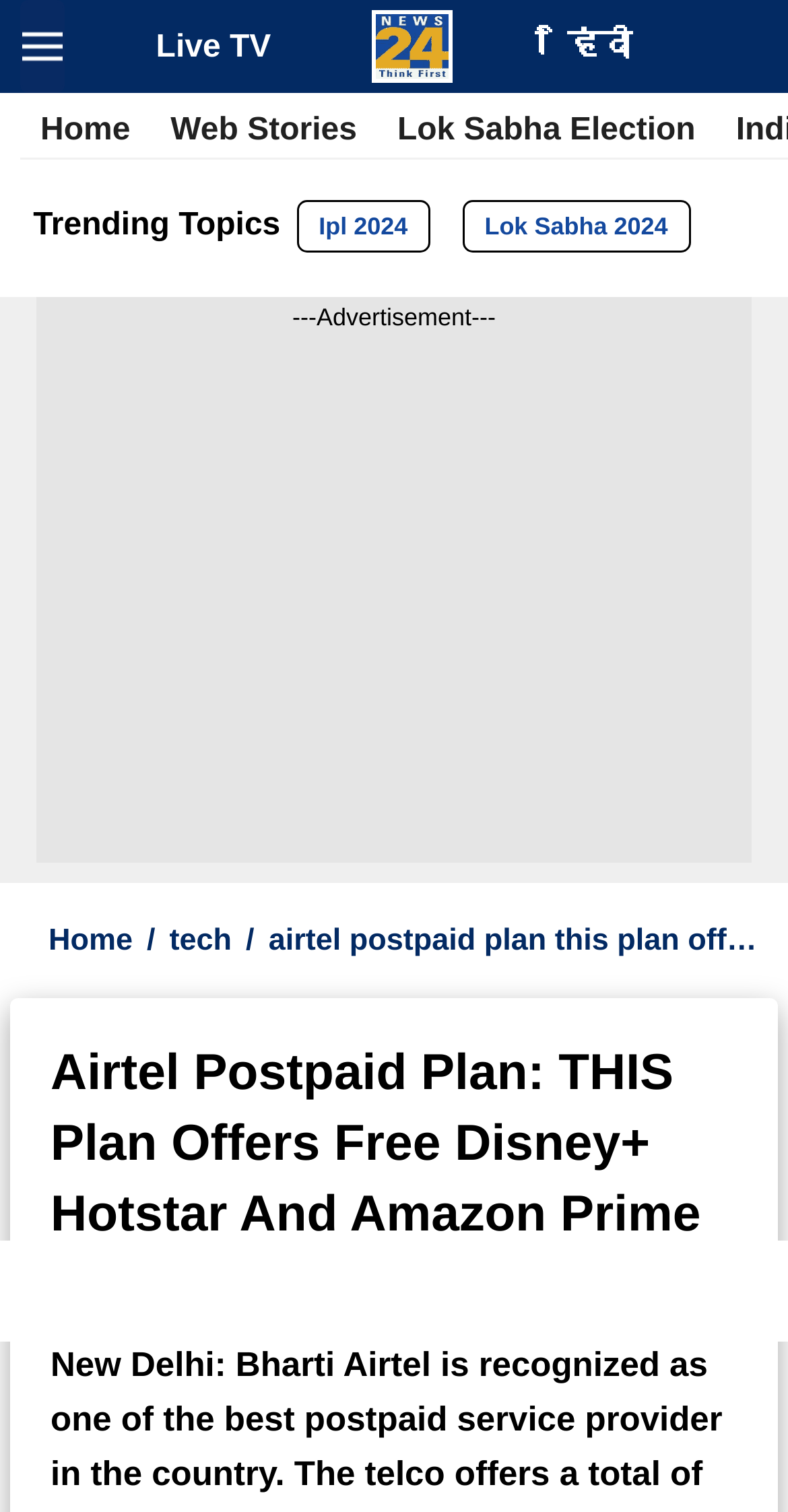Please find the bounding box coordinates of the element that needs to be clicked to perform the following instruction: "Read about IPL 2024". The bounding box coordinates should be four float numbers between 0 and 1, represented as [left, top, right, bottom].

[0.376, 0.132, 0.546, 0.167]